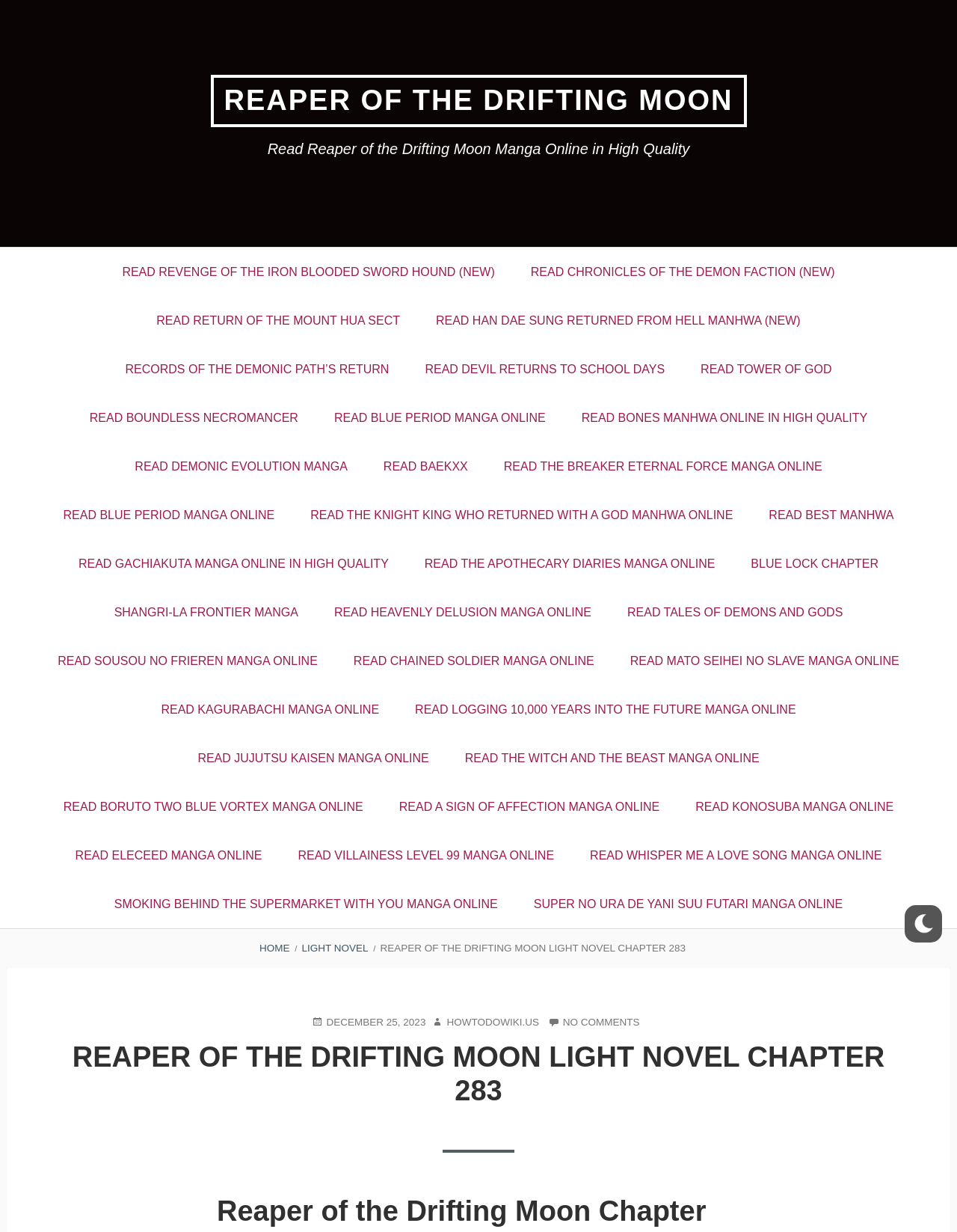Locate the bounding box coordinates of the UI element described by: "Read Blue Period Manga Online". The bounding box coordinates should consist of four float numbers between 0 and 1, i.e., [left, top, right, bottom].

[0.33, 0.319, 0.589, 0.359]